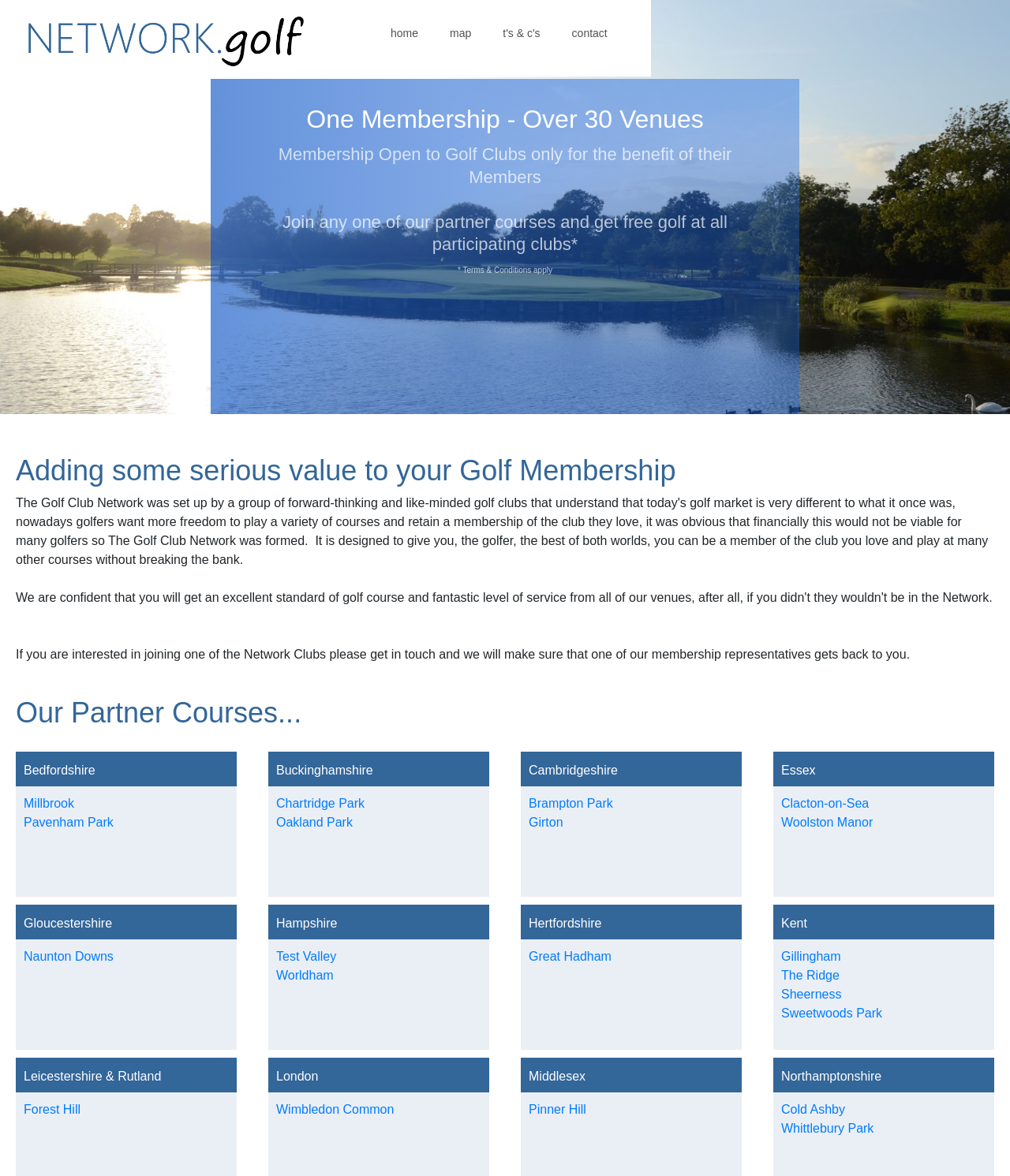Using the provided element description "WordPress", determine the bounding box coordinates of the UI element.

None